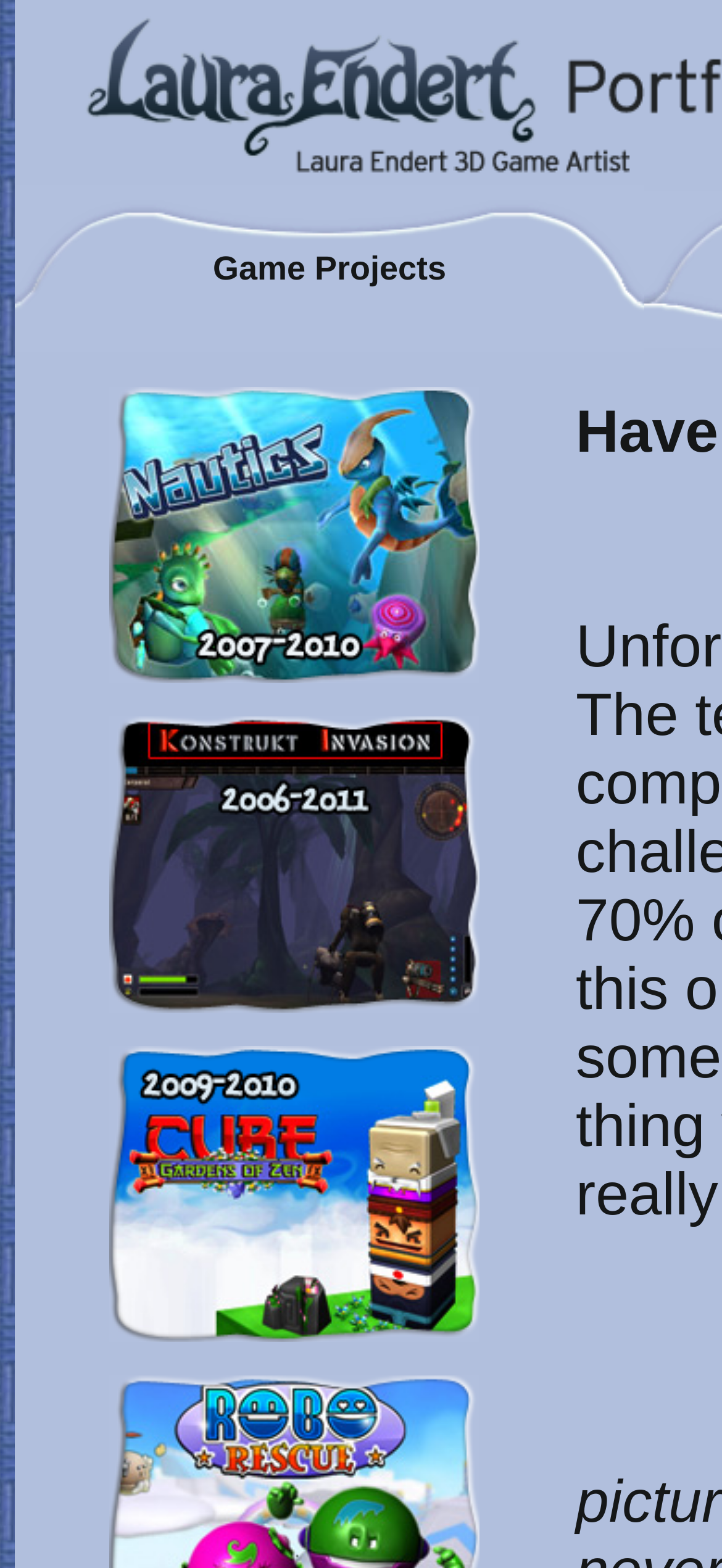With reference to the screenshot, provide a detailed response to the question below:
How many game projects are listed?

I counted the number of links with images under the 'Game Projects' section, and there are three of them.